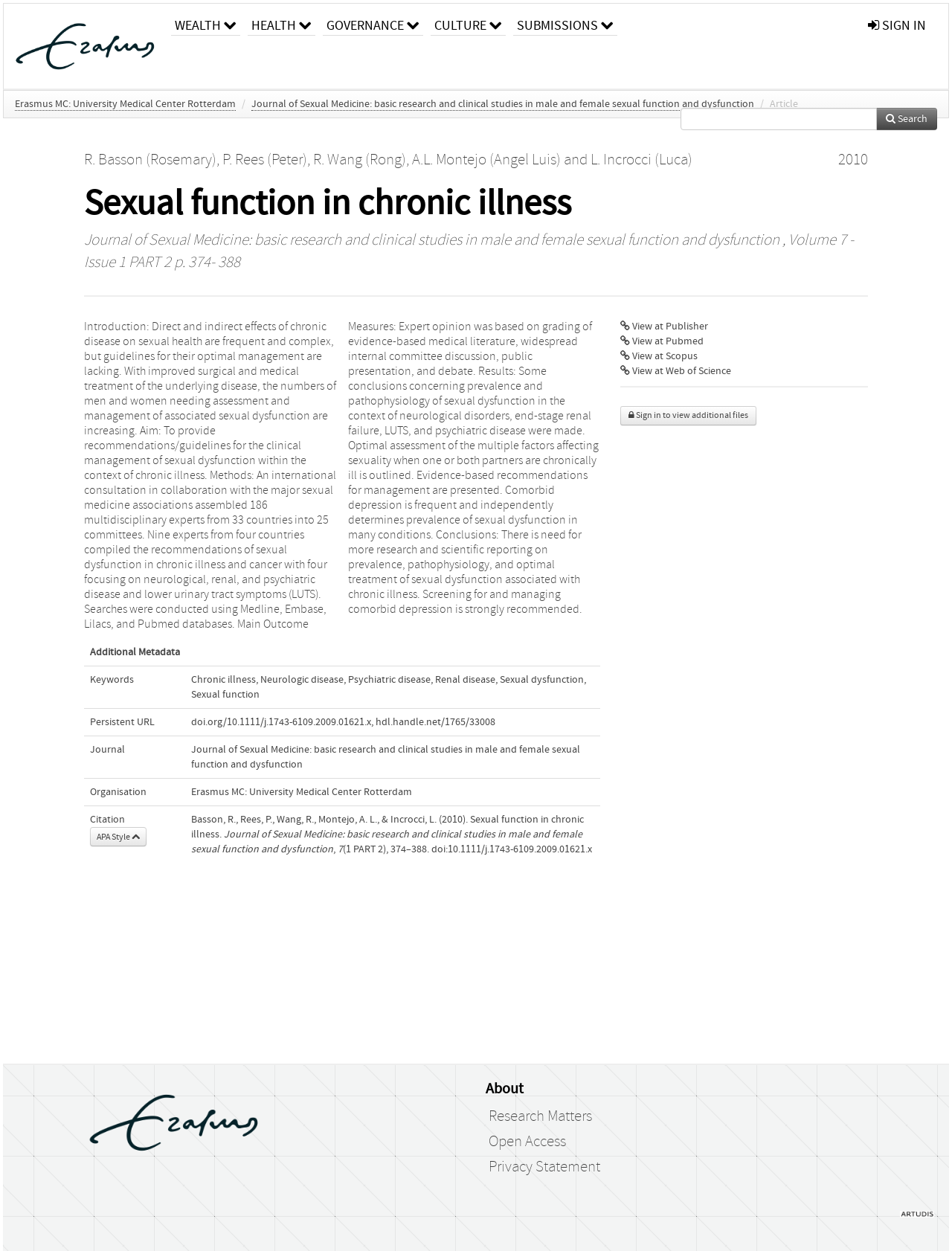Give a detailed overview of the webpage's appearance and contents.

The webpage is a repository page for an academic article titled "Sexual function in chronic illness" from the Erasmus University Repository. At the top of the page, there is a university logo and a link to the university website. Below the logo, there are several links to different sections of the repository, including WEALTH, HEALTH, GOVERNANCE, CULTURE, and SUBMISSIONS. 

On the left side of the page, there is a navigation menu with links to the Erasmus MC: University Medical Center Rotterdam, the Journal of Sexual Medicine, and a search bar. Below the navigation menu, there is a list of authors, including R. Basson, P. Rees, R. Wang, A.L. Montejo, and L. Incrocci, with their names separated by commas.

The main content of the page is an abstract of the article, which discusses the effects of chronic disease on sexual health and provides recommendations for the clinical management of sexual dysfunction within the context of chronic illness. The abstract is followed by a table with additional metadata, including keywords, persistent URL, journal, and organization.

Below the table, there are several links to view the article at different publishers, including the publisher's website, Pubmed, Scopus, and Web of Science. There is also a link to sign in to view additional files. 

At the bottom of the page, there is a horizontal separator, followed by a section with links to the university website, Research Matters, Open Access, and Privacy Statement. Finally, there is a link to the artudis website in the bottom right corner of the page.